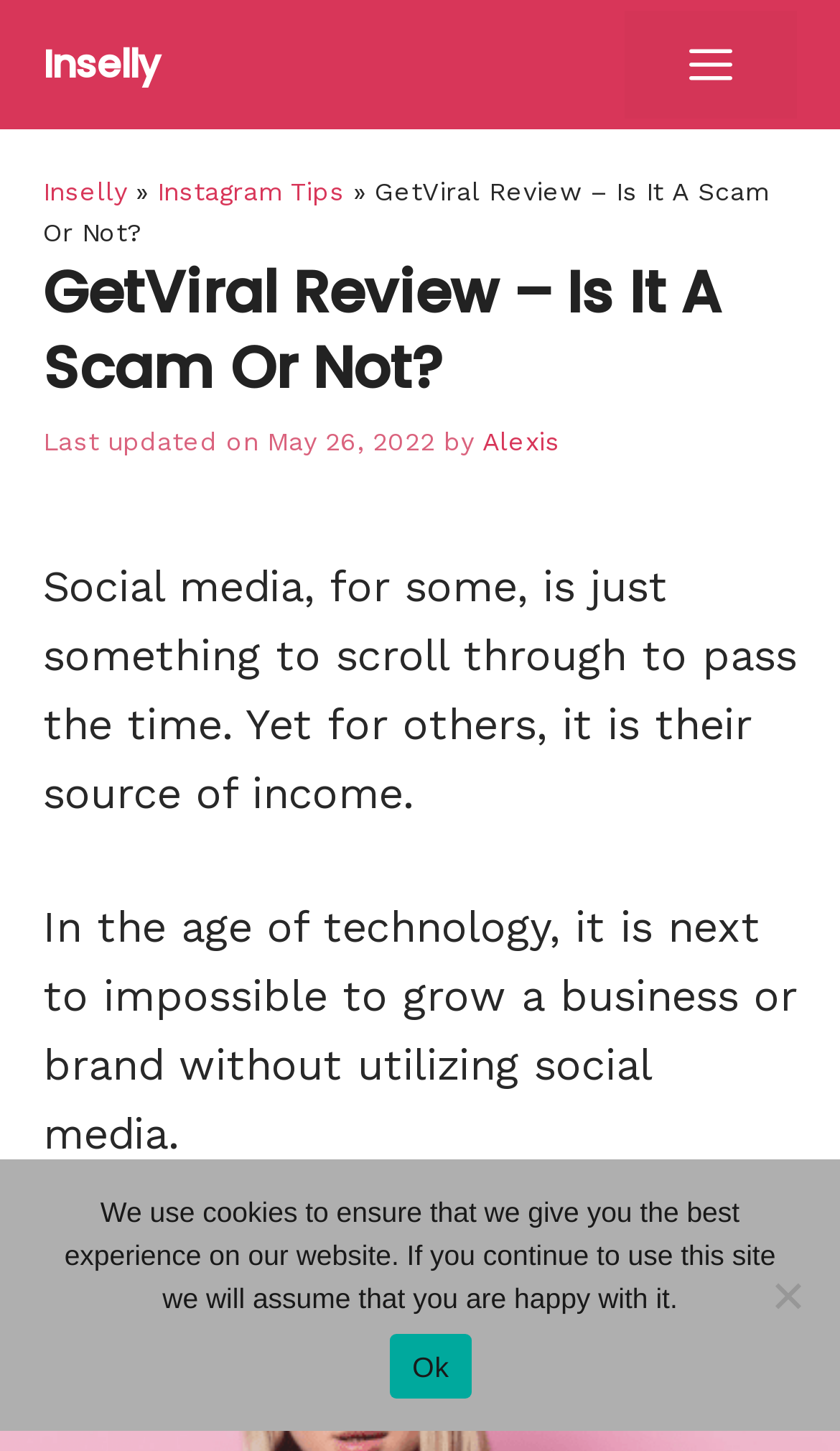Locate and extract the text of the main heading on the webpage.

GetViral Review – Is It A Scam Or Not?